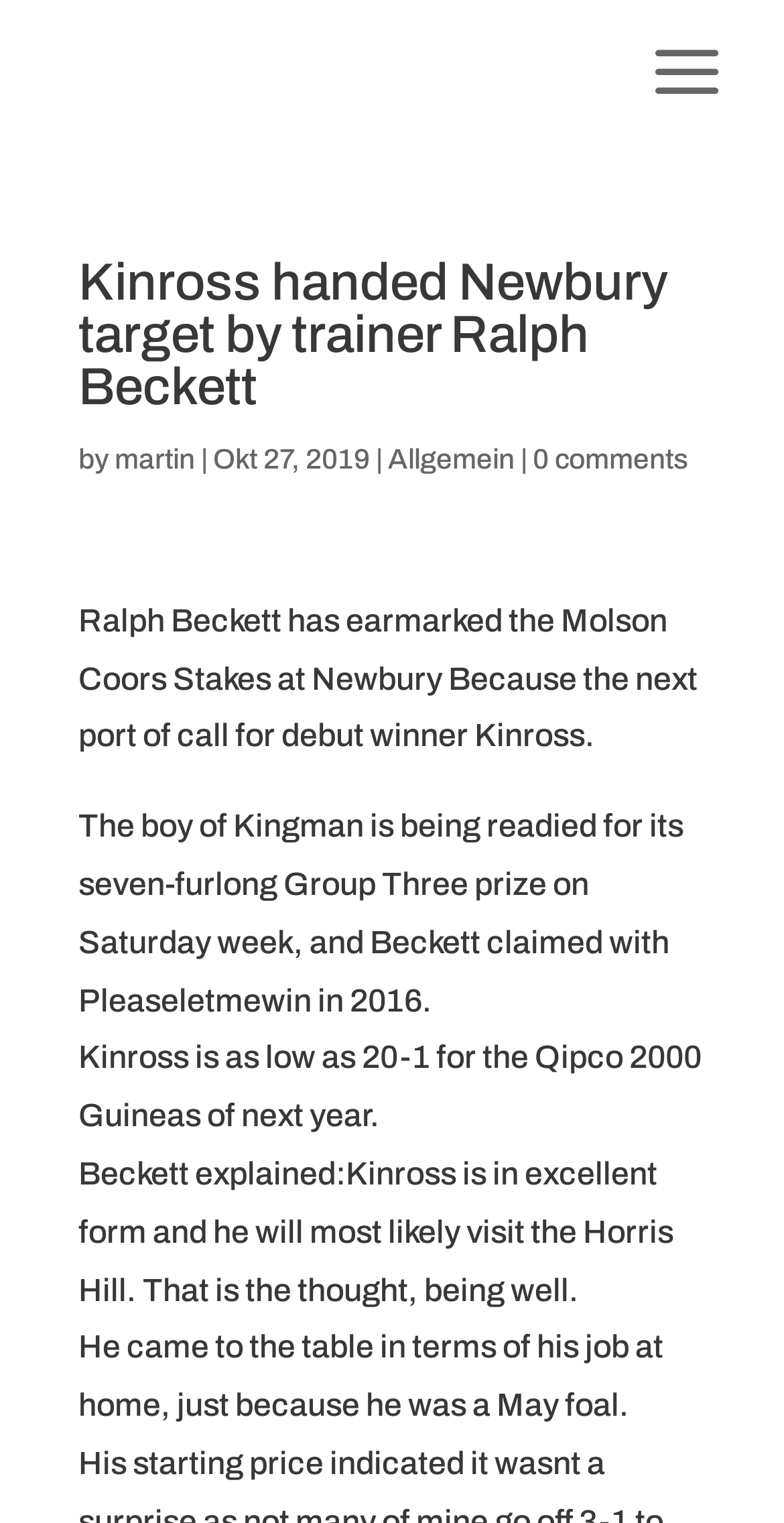Identify and extract the main heading of the webpage.

Kinross handed Newbury target by trainer Ralph Beckett